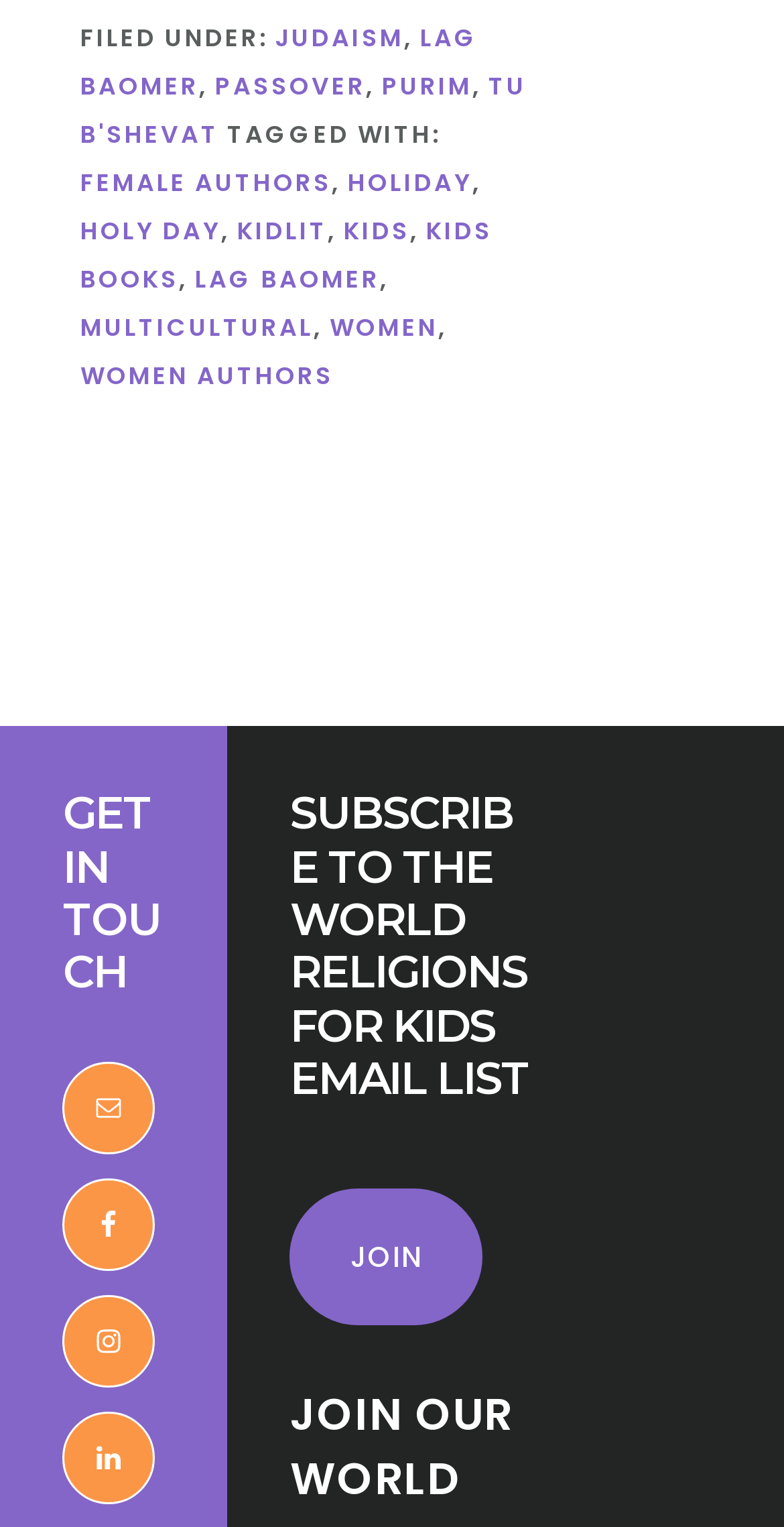Respond to the question below with a single word or phrase:
What is the category of the 'LAG BAOMER' link?

HOLIDAY